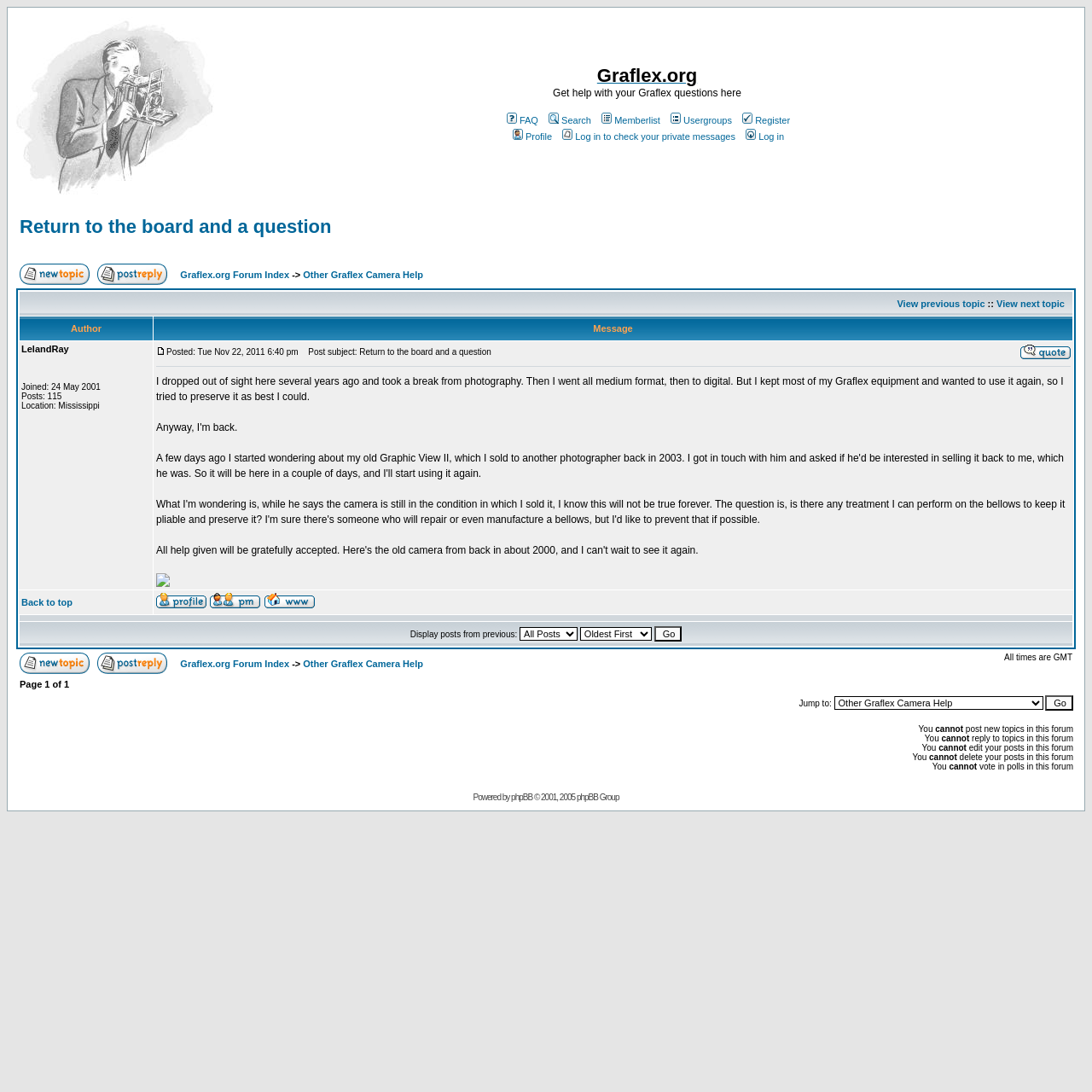Bounding box coordinates are specified in the format (top-left x, top-left y, bottom-right x, bottom-right y). All values are floating point numbers bounded between 0 and 1. Please provide the bounding box coordinate of the region this sentence describes: Lotus Themes

None